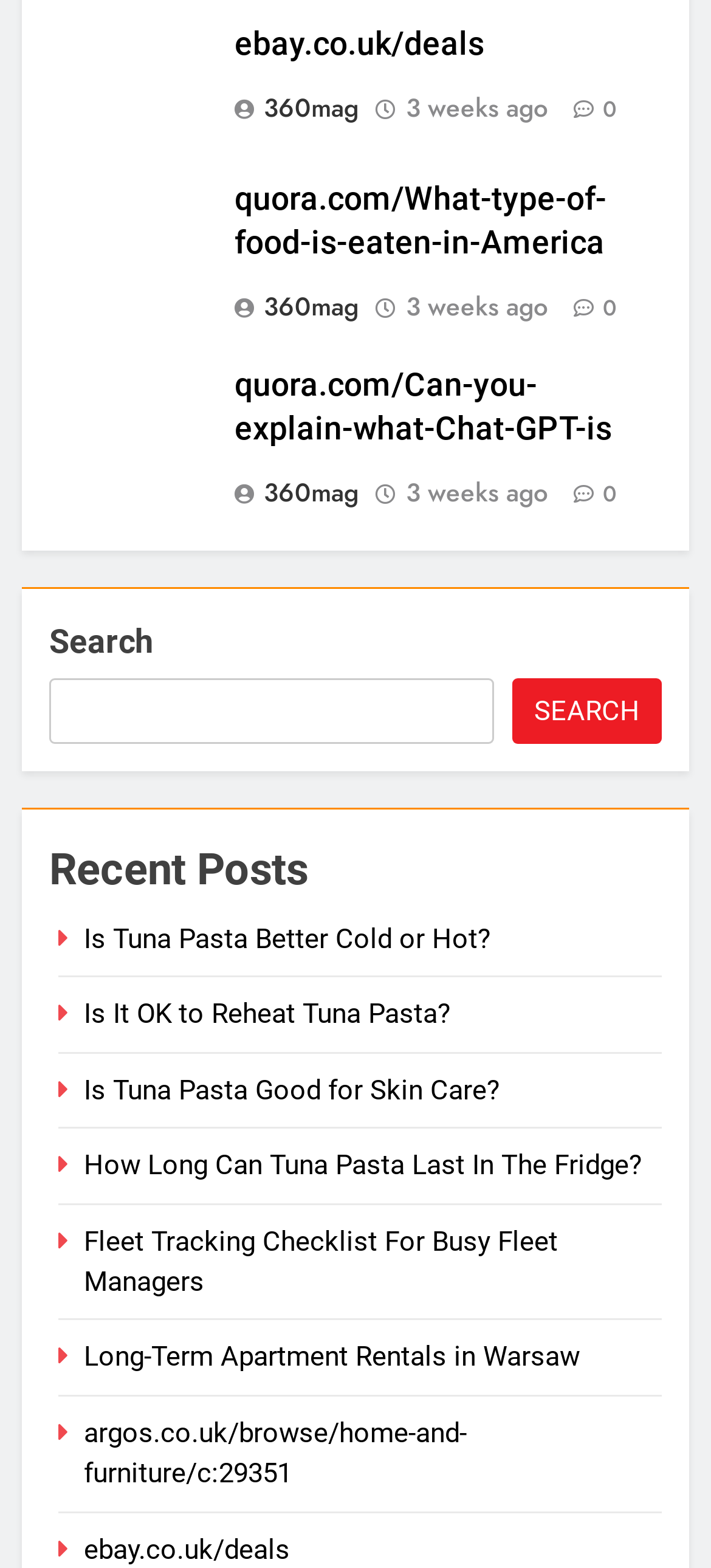Please identify the bounding box coordinates of the clickable area that will allow you to execute the instruction: "Check recent posts".

[0.069, 0.534, 0.931, 0.575]